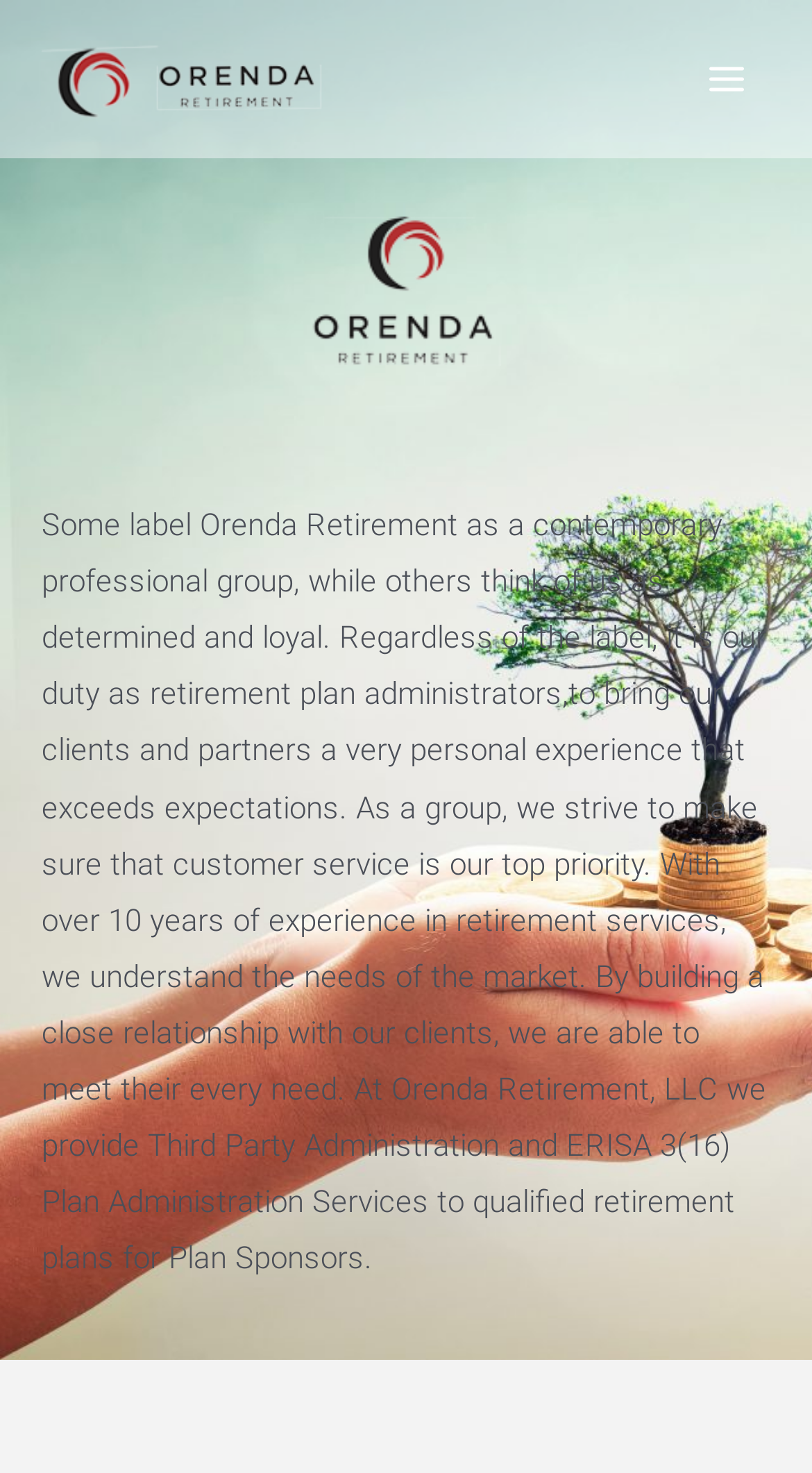How many years of experience does Orenda Retirement have in retirement services?
Use the image to answer the question with a single word or phrase.

over 10 years